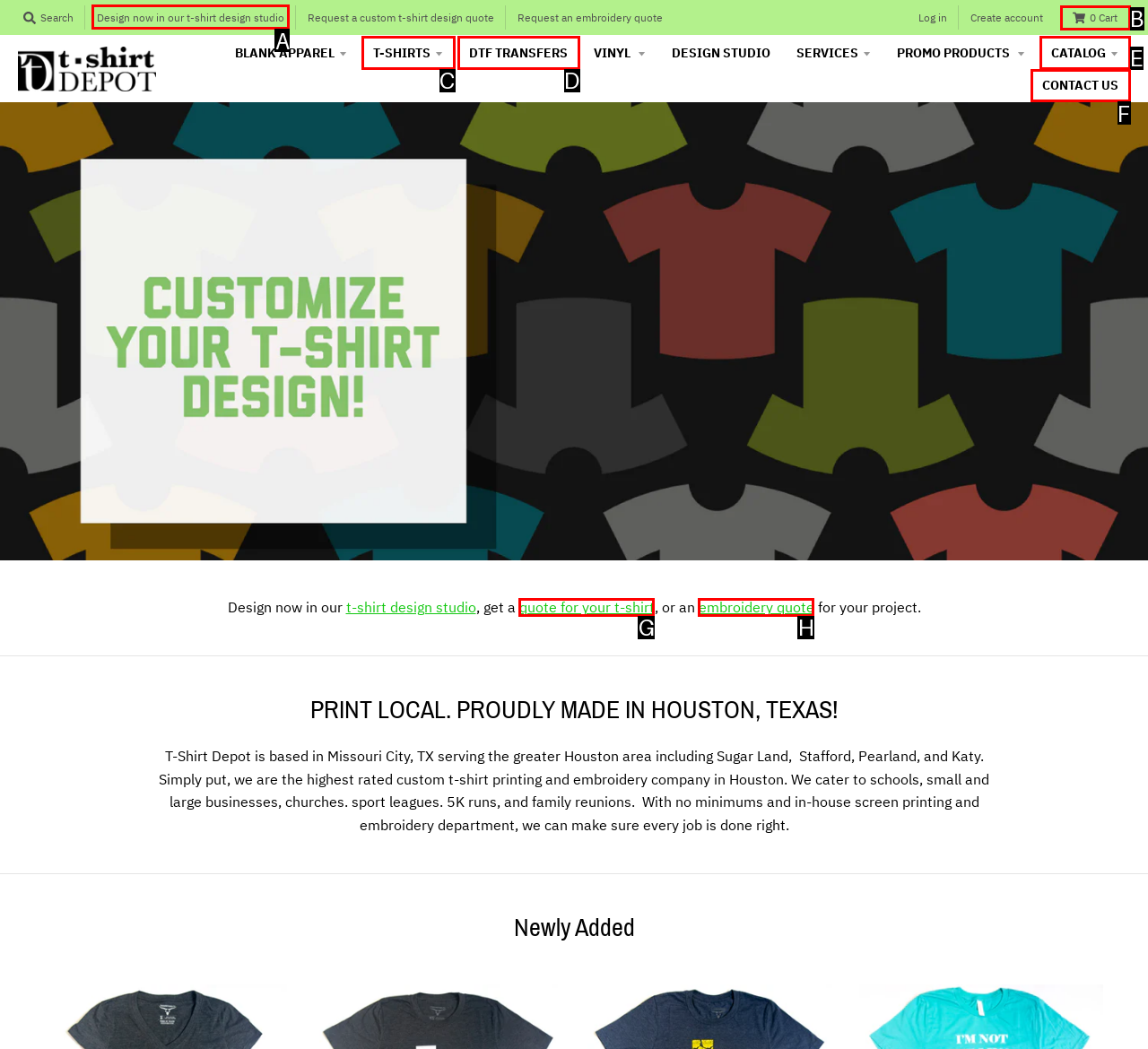Identify the letter of the UI element I need to click to carry out the following instruction: Design now in our t-shirt design studio

A